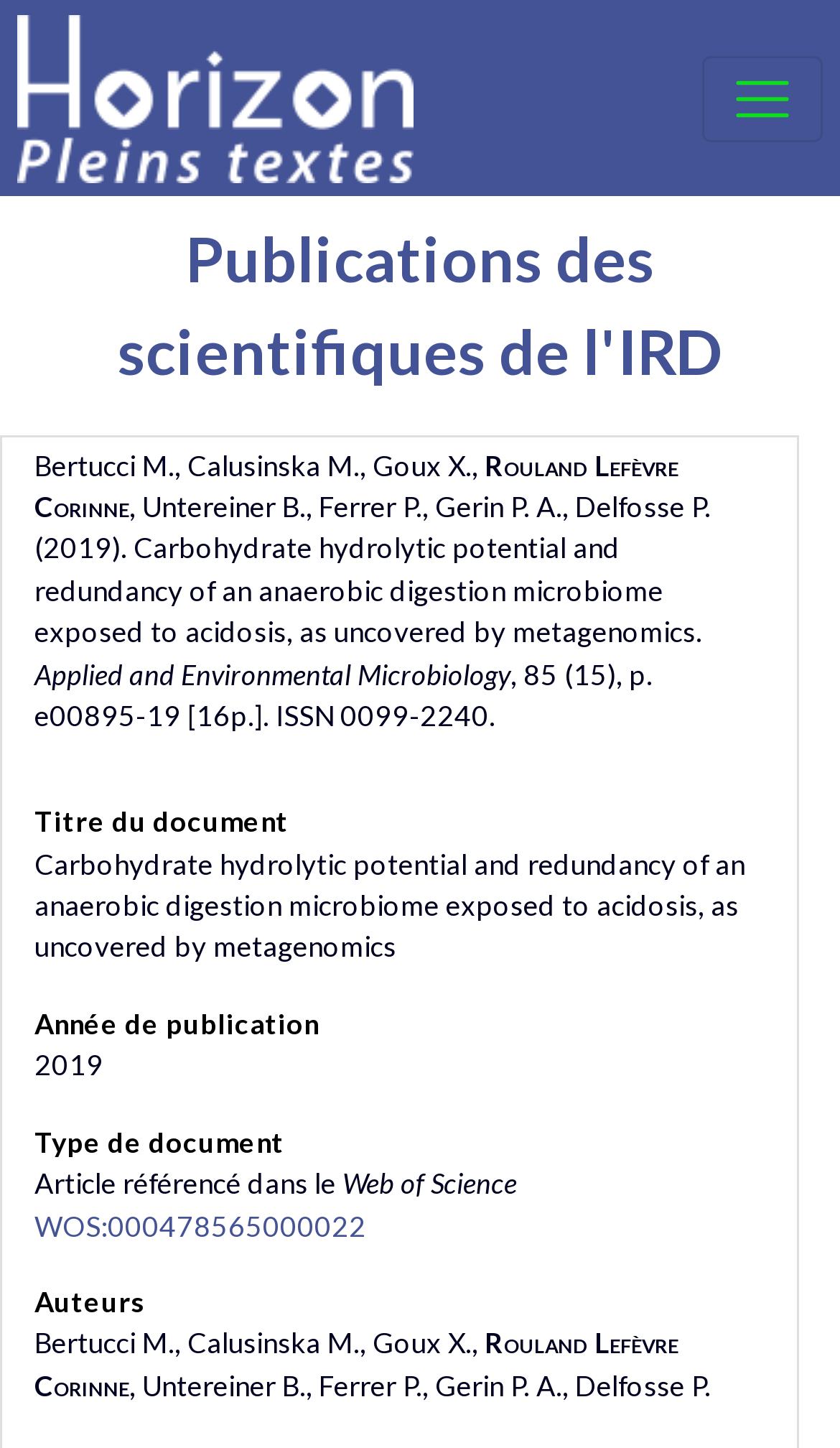What is the name of the journal?
Respond to the question with a well-detailed and thorough answer.

I found the name of the journal by looking at the StaticText element which contains the journal name.